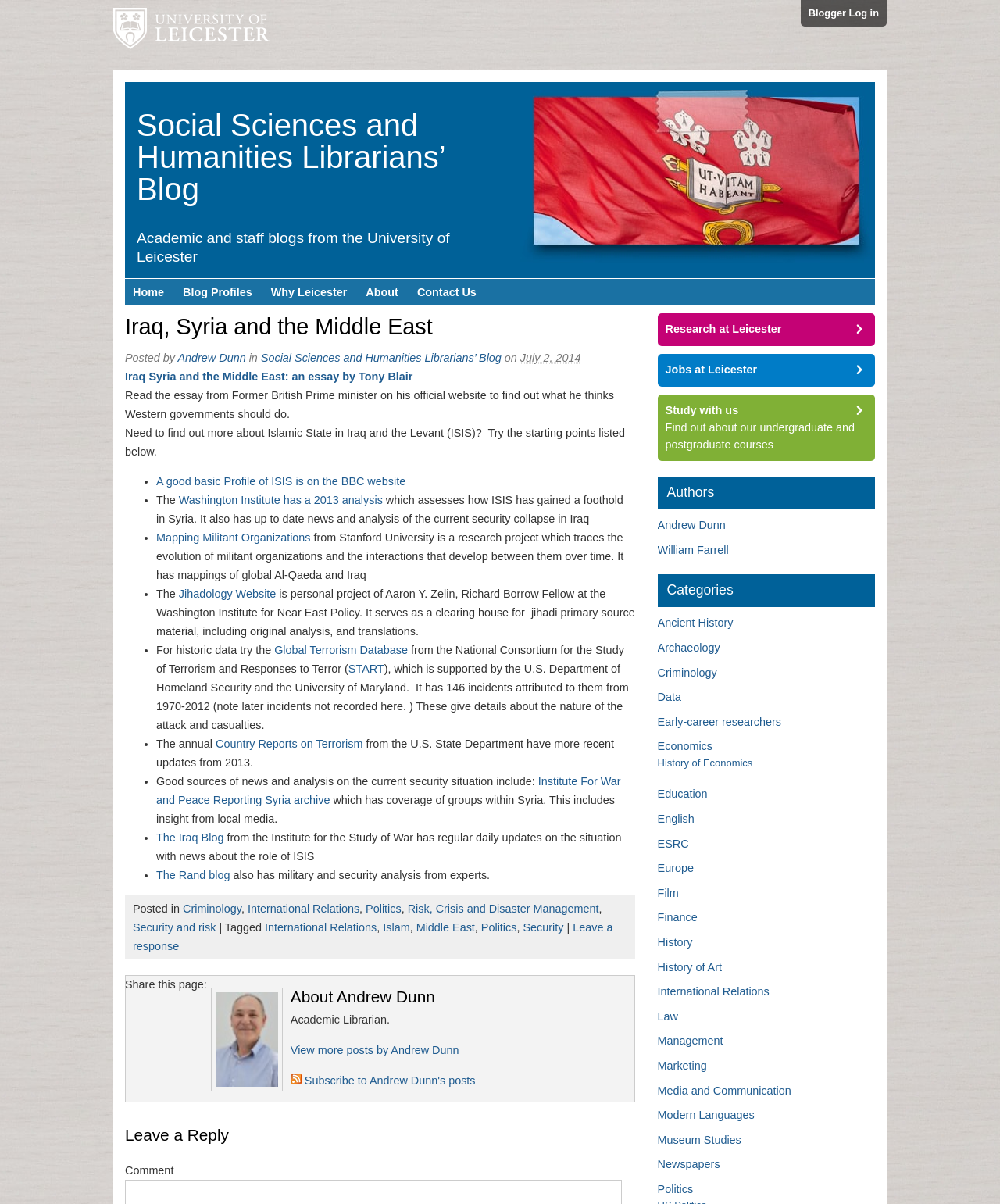Analyze the image and deliver a detailed answer to the question: What is the date of the blog post?

The answer can be found by looking at the Abbr 'Wednesday, July 2nd, 2014, 12:15 pm' on the webpage, which suggests that the blog post was published on this date.